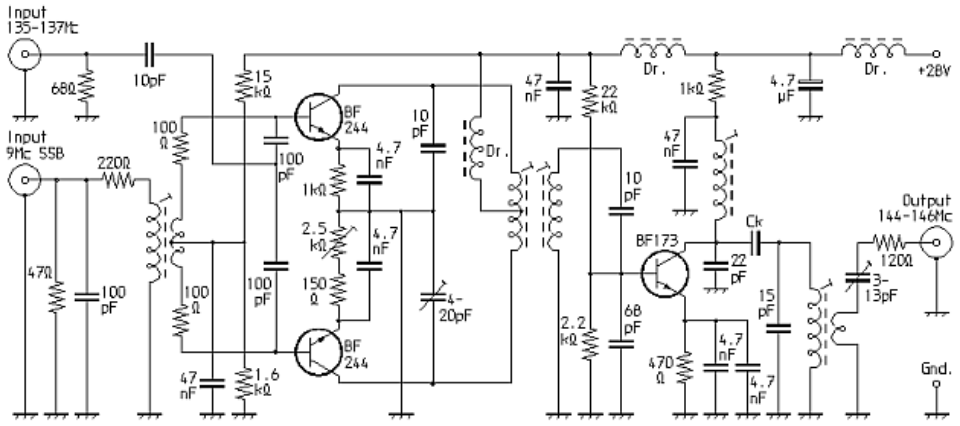Answer the question using only one word or a concise phrase: What is the purpose of the protective features in the circuit?

To prevent damage under fault conditions